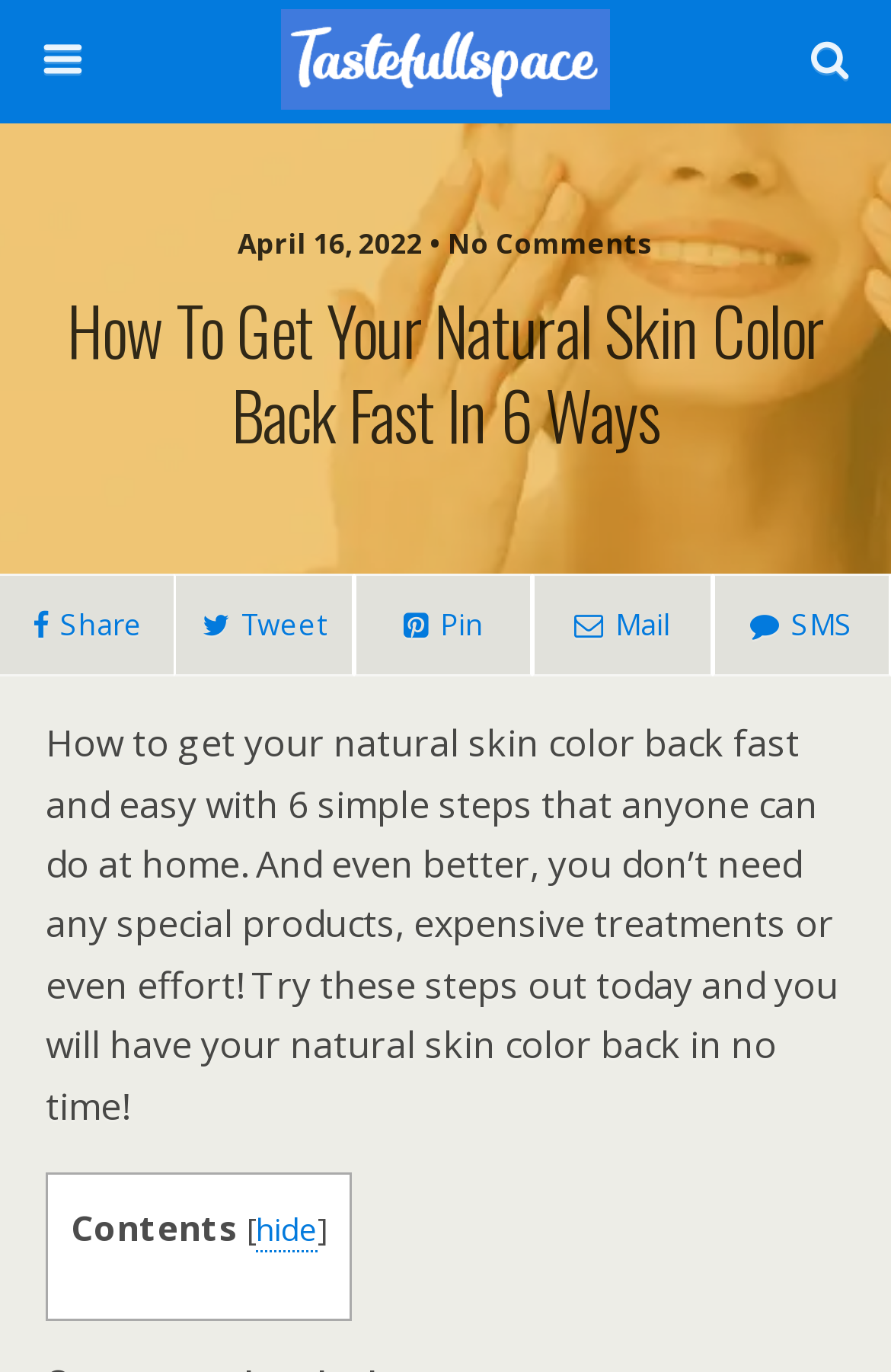What is the purpose of the search box?
Please ensure your answer to the question is detailed and covers all necessary aspects.

I inferred the purpose of the search box by looking at the textbox with the placeholder text 'Search this website…' and the adjacent button with the text 'Search'.